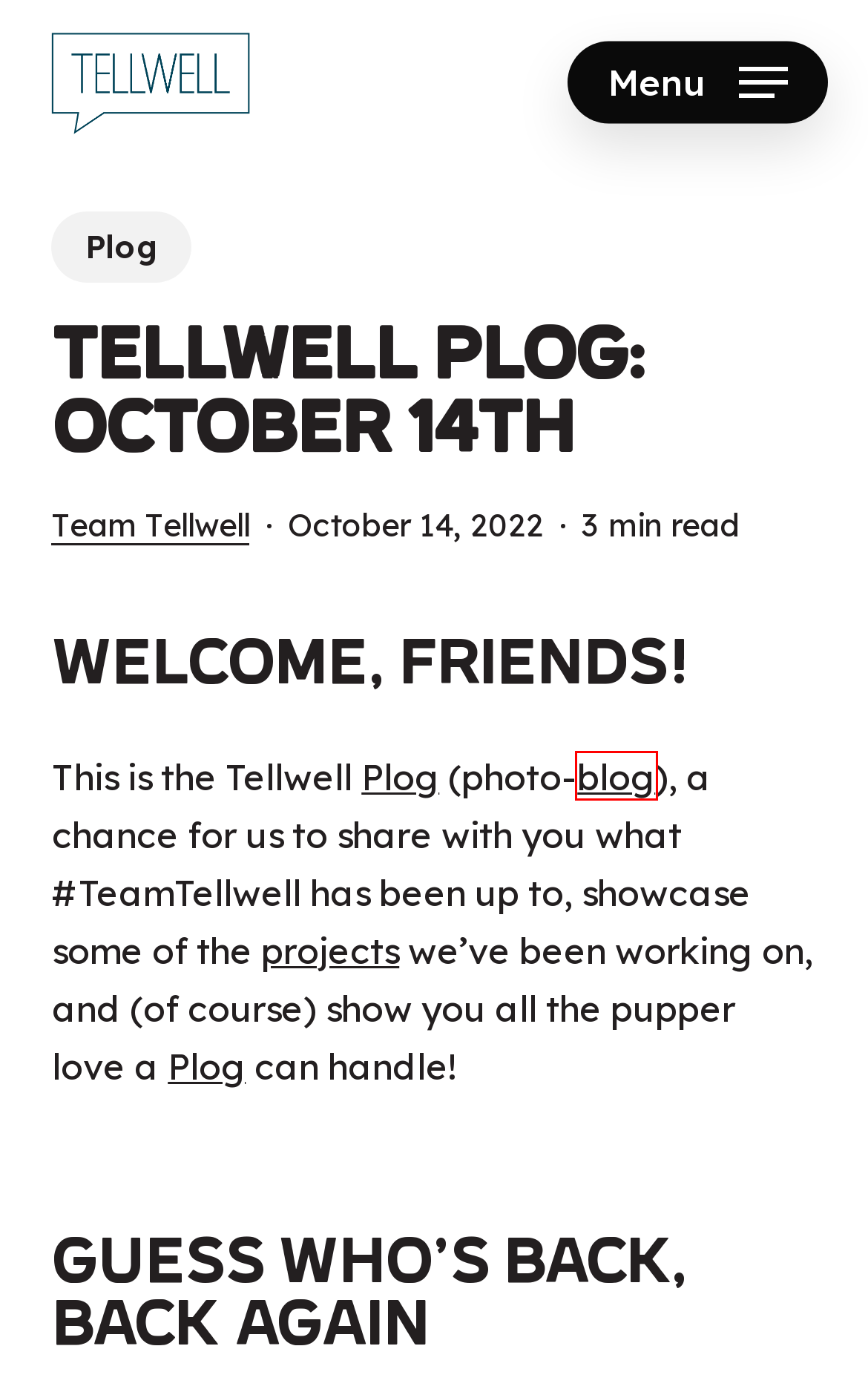Examine the screenshot of the webpage, noting the red bounding box around a UI element. Pick the webpage description that best matches the new page after the element in the red bounding box is clicked. Here are the candidates:
A. Latest News & Updates | Tellwell Story Co. + Studio Blog
B. Privacy Policy + Terms + Conditions - Tellwell Story Co. + Studio
C. Tellwell: Story-Based Design & Film Studio | Start Your Project
D. Team Tellwell, Author at Tellwell Story Co. + Studio
E. Saving Smiles Dentistry: Dentist In Fargo, ND
F. Creative Graphic Design Services in Fargo, ND | Tellwell Story Co.
G. Our Latest Projects | Tellwell Story Co. + Studio
H. Plog Archives  - Tellwell Story Co. + Studio

A